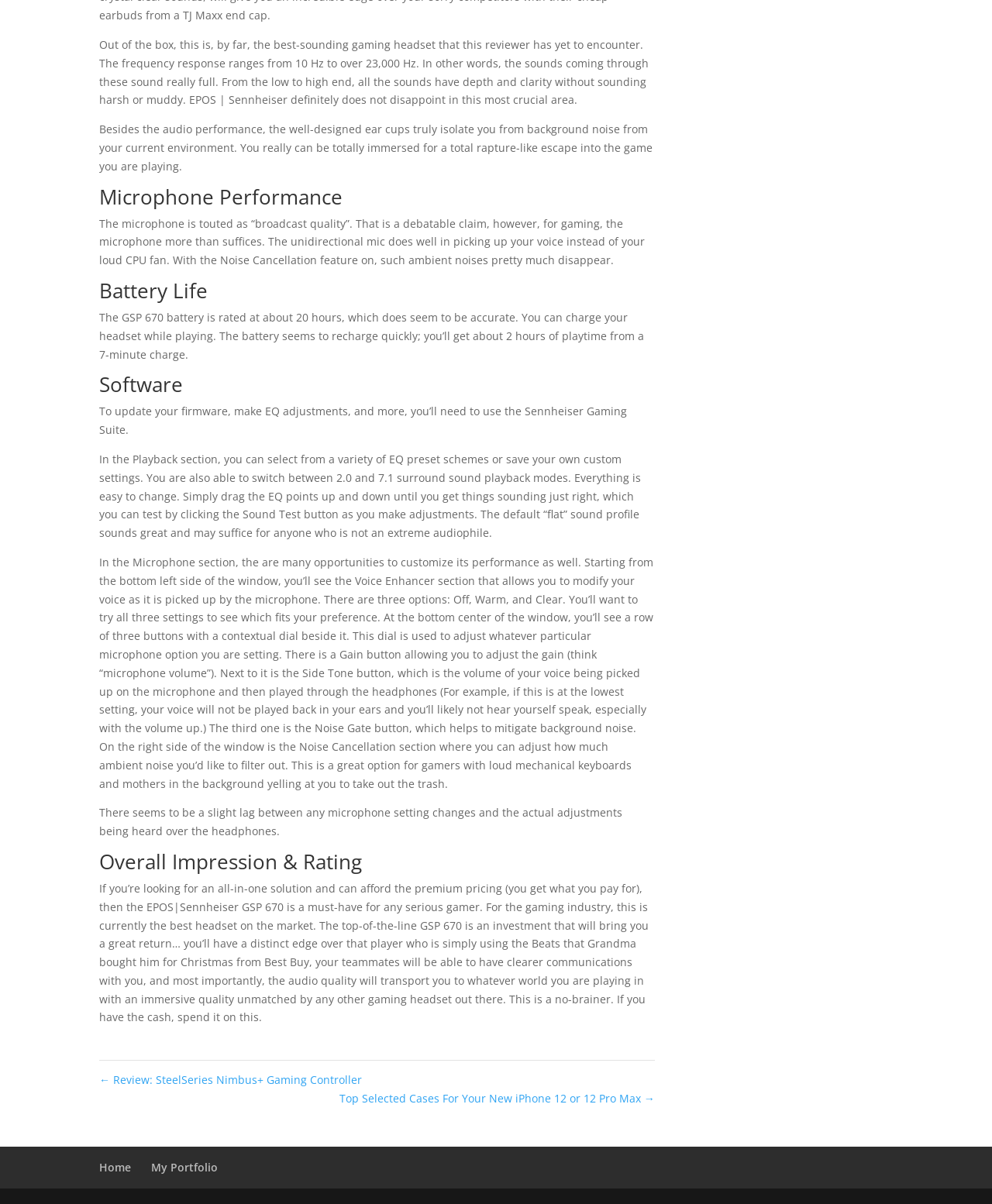Answer the question below in one word or phrase:
What is the battery life of the GSP 670?

About 20 hours